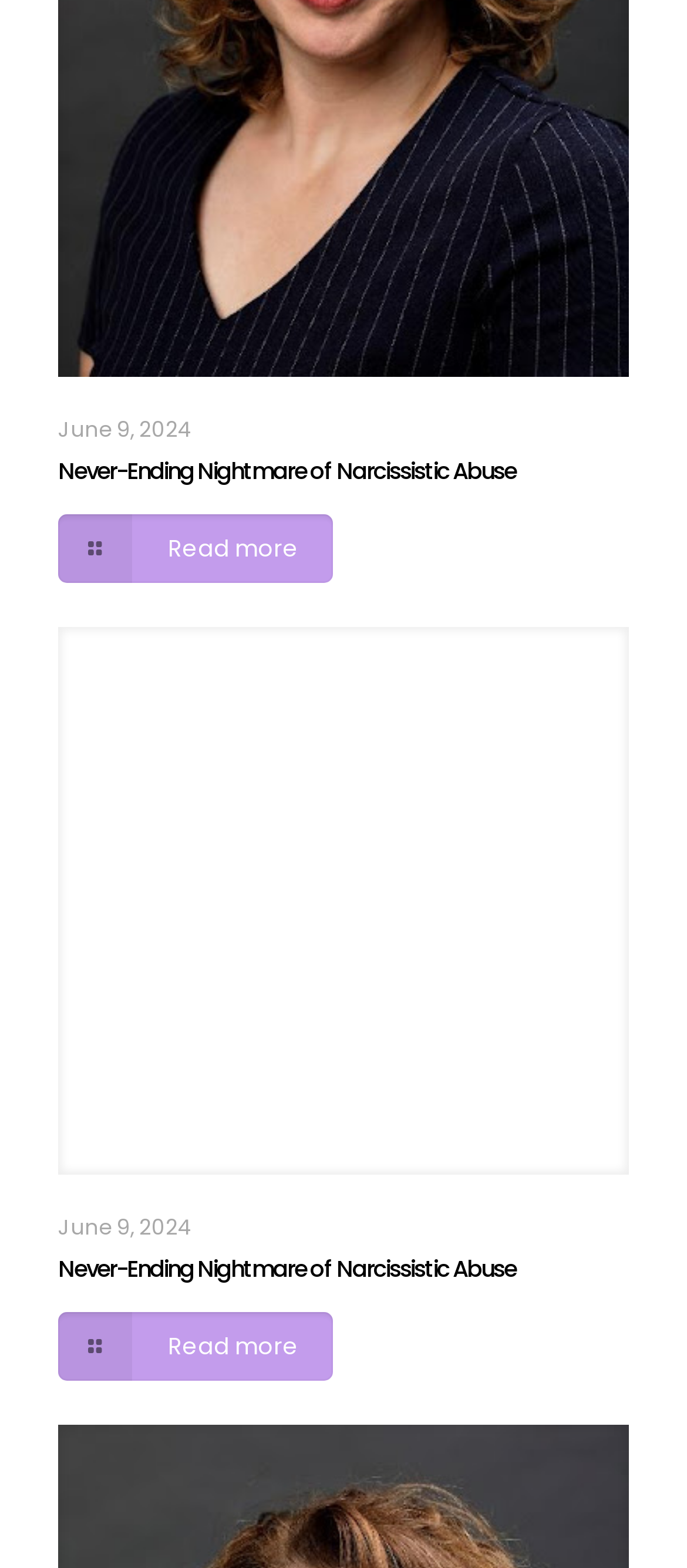Given the description Freedom of Information, predict the bounding box coordinates of the UI element. Ensure the coordinates are in the format (top-left x, top-left y, bottom-right x, bottom-right y) and all values are between 0 and 1.

None